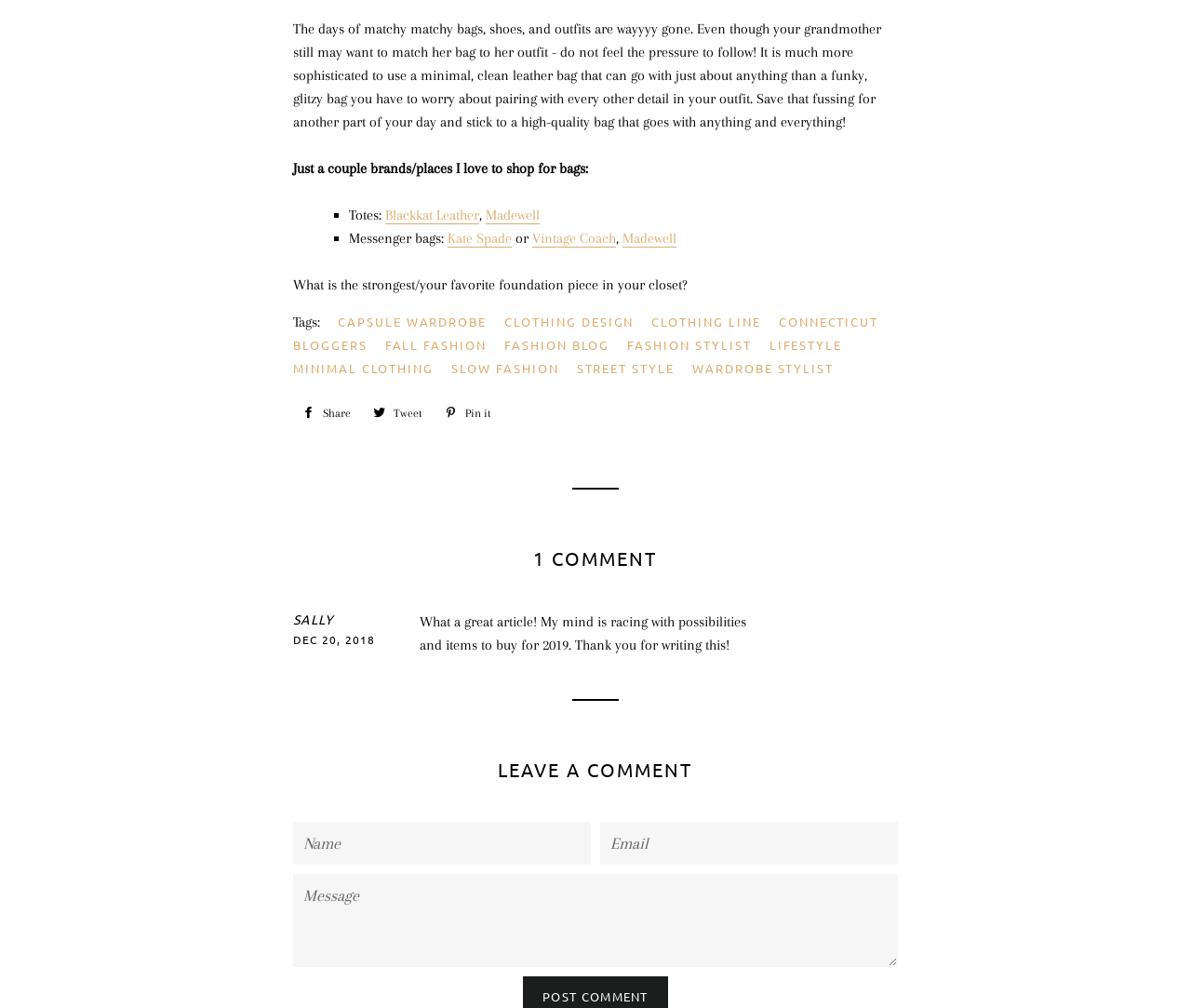Determine the bounding box of the UI element mentioned here: "Share Share on Facebook". The coordinates must be in the format [left, top, right, bottom] with values ranging from 0 to 1.

[0.246, 0.396, 0.302, 0.424]